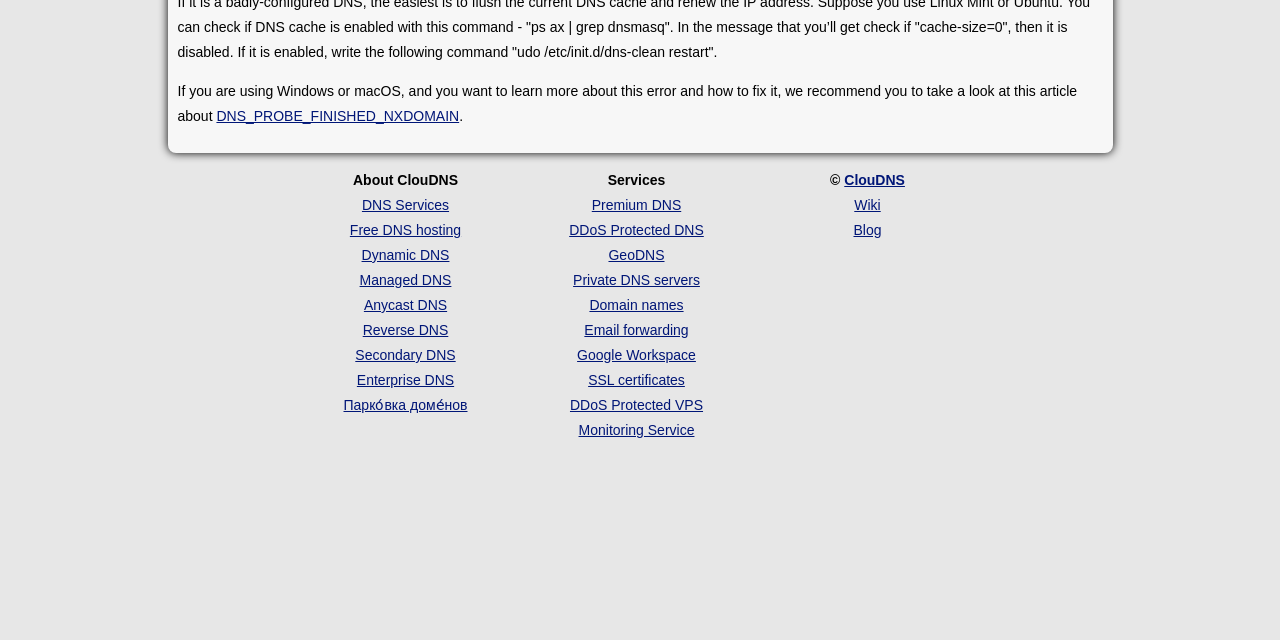Using the description "Private DNS servers", locate and provide the bounding box of the UI element.

[0.448, 0.425, 0.547, 0.45]